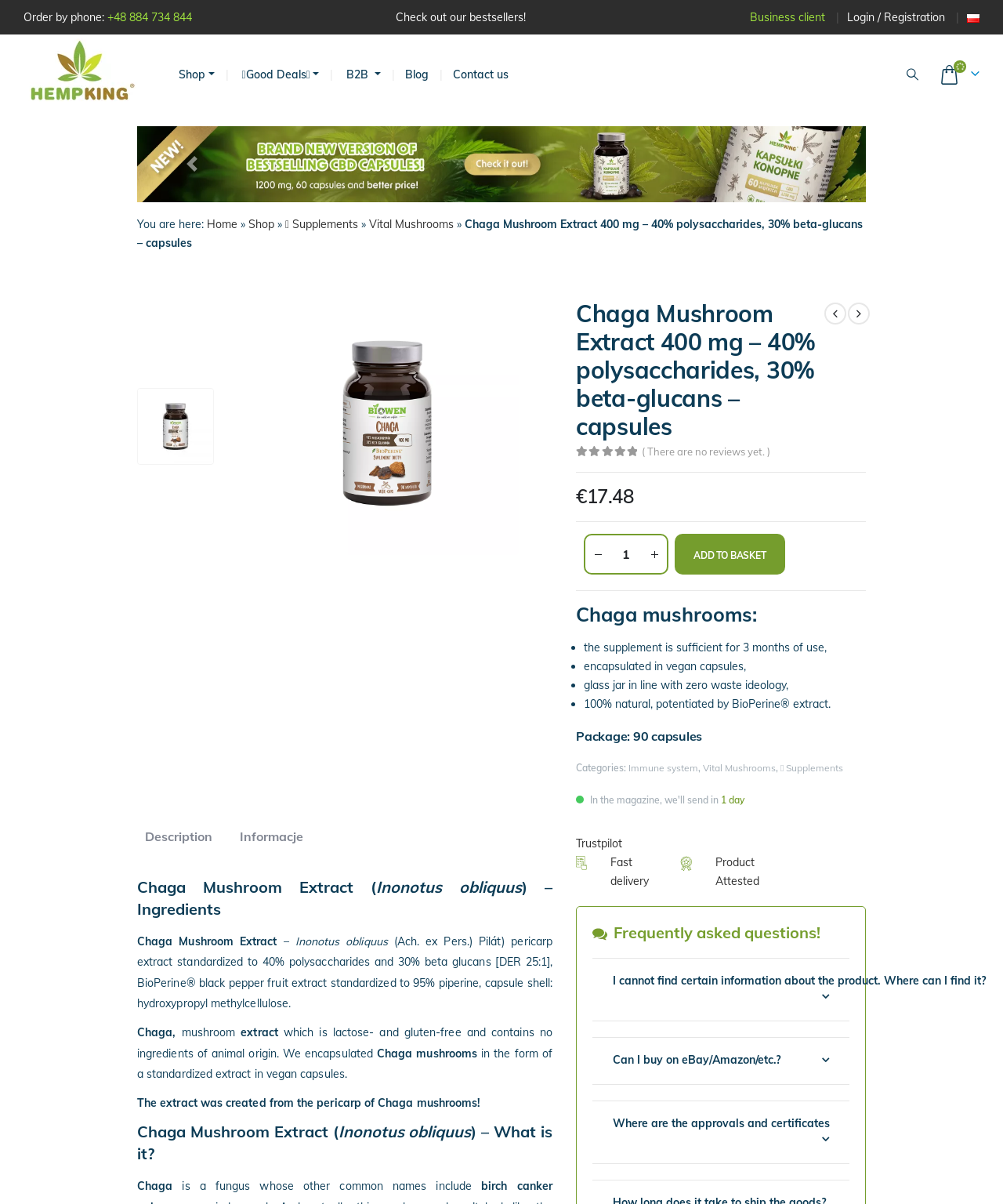Provide your answer to the question using just one word or phrase: How many capsules are in the package?

90